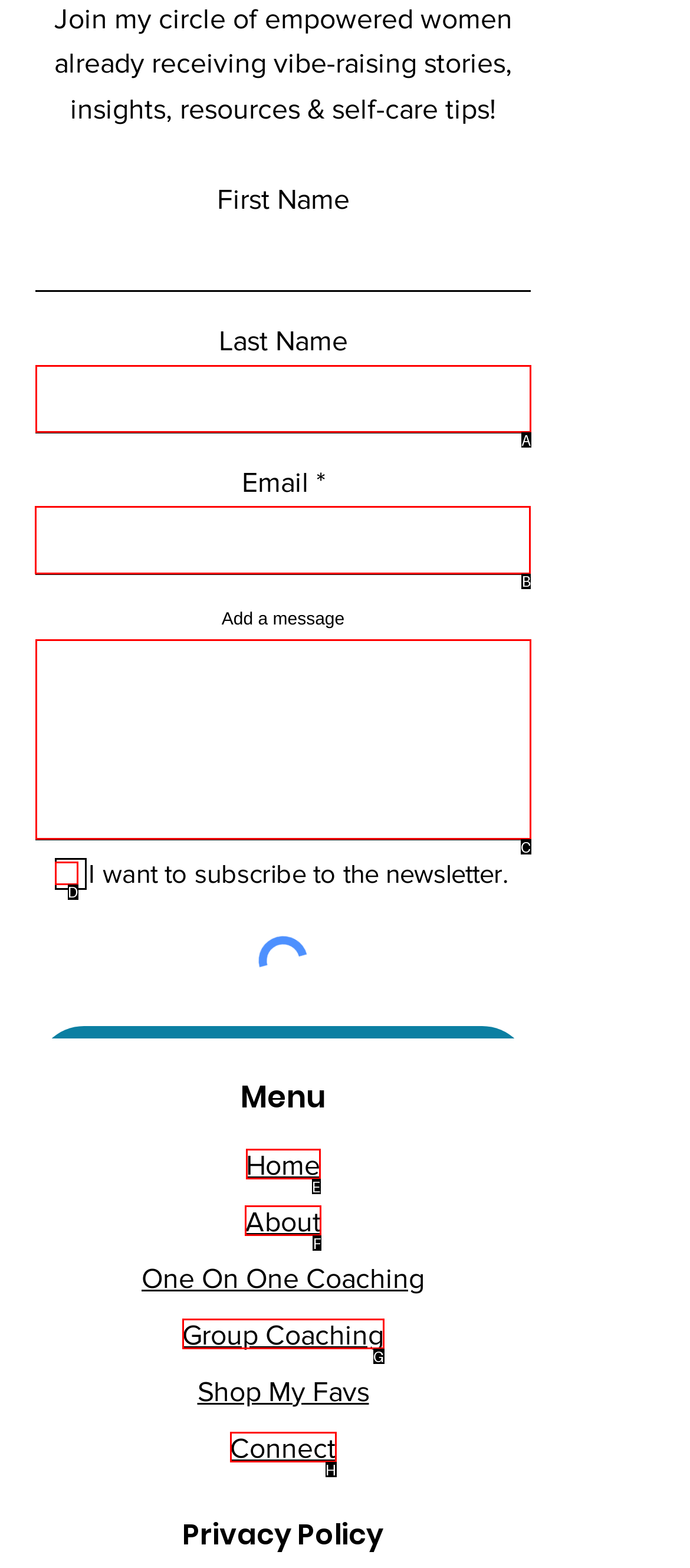From the given options, tell me which letter should be clicked to complete this task: Enter email address
Answer with the letter only.

B